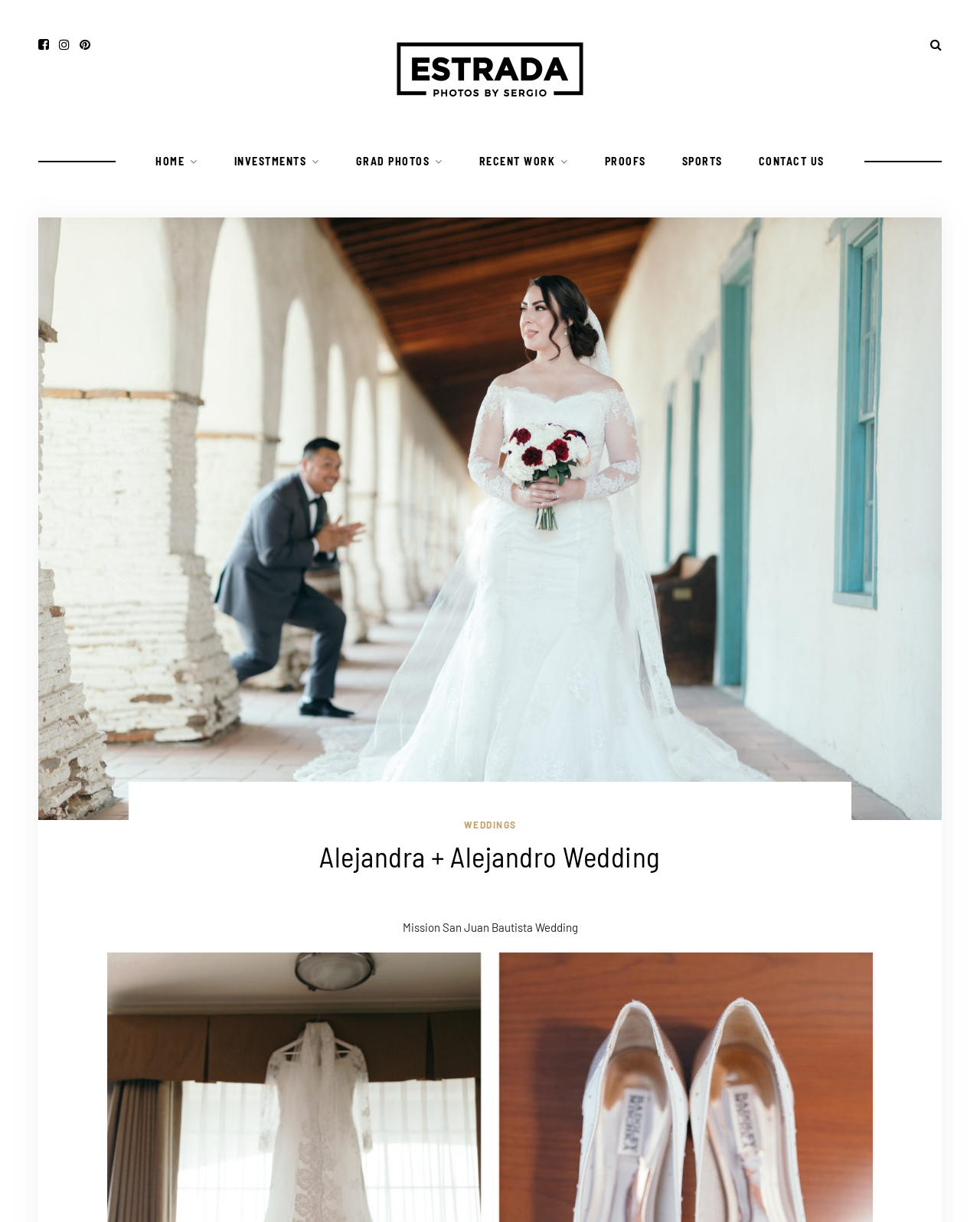Locate the bounding box of the UI element defined by this description: "Grad Photos". The coordinates should be given as four float numbers between 0 and 1, formatted as [left, top, right, bottom].

[0.363, 0.115, 0.452, 0.149]